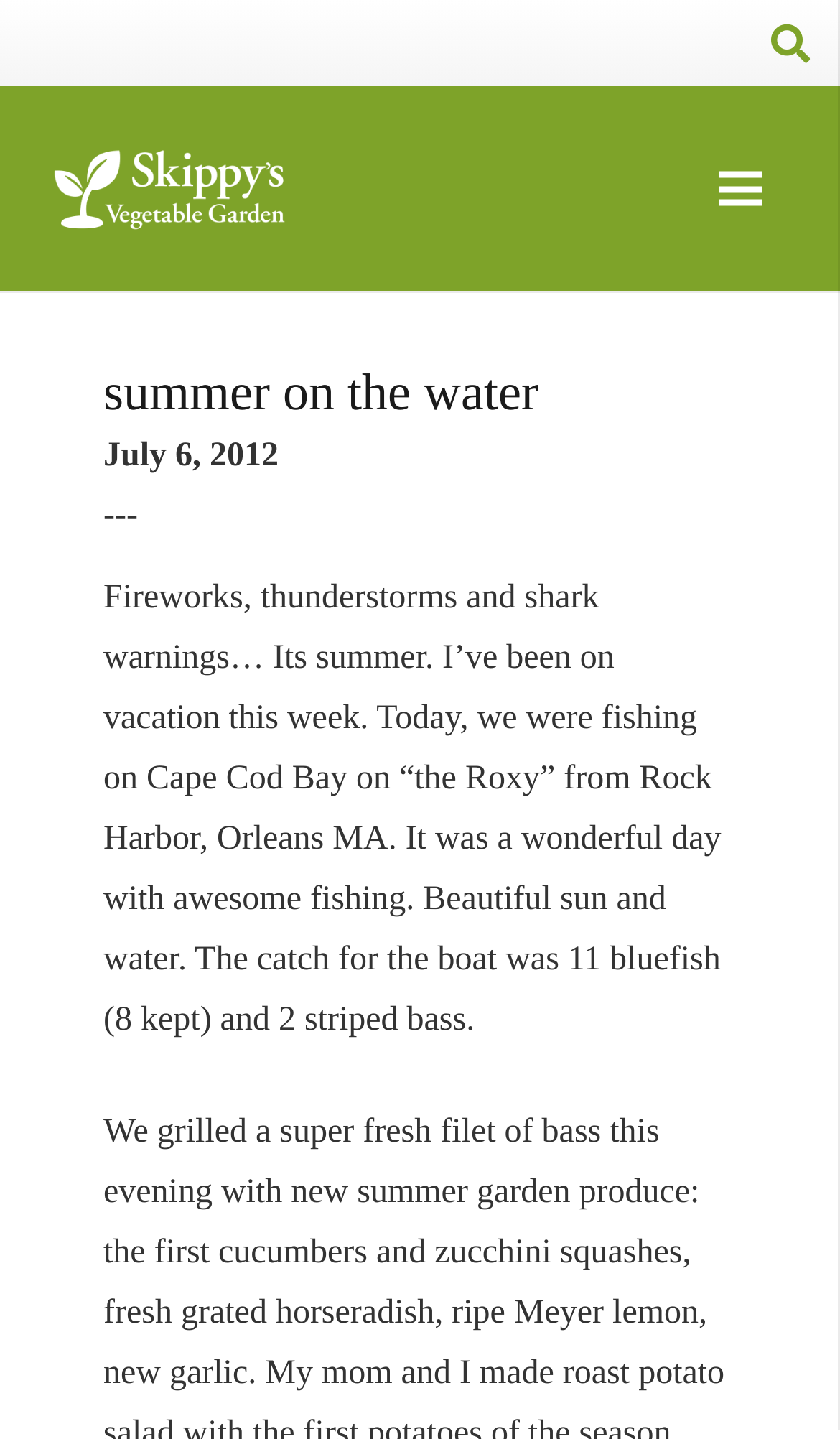How many bluefish were kept?
Refer to the image and respond with a one-word or short-phrase answer.

8